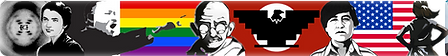Please provide a detailed answer to the question below by examining the image:
What is the backdrop of the confident woman's silhouette?

The image concludes with a silhouette of a woman in a confident pose, framed against the backdrop of the American flag, suggesting themes of empowerment and patriotism.